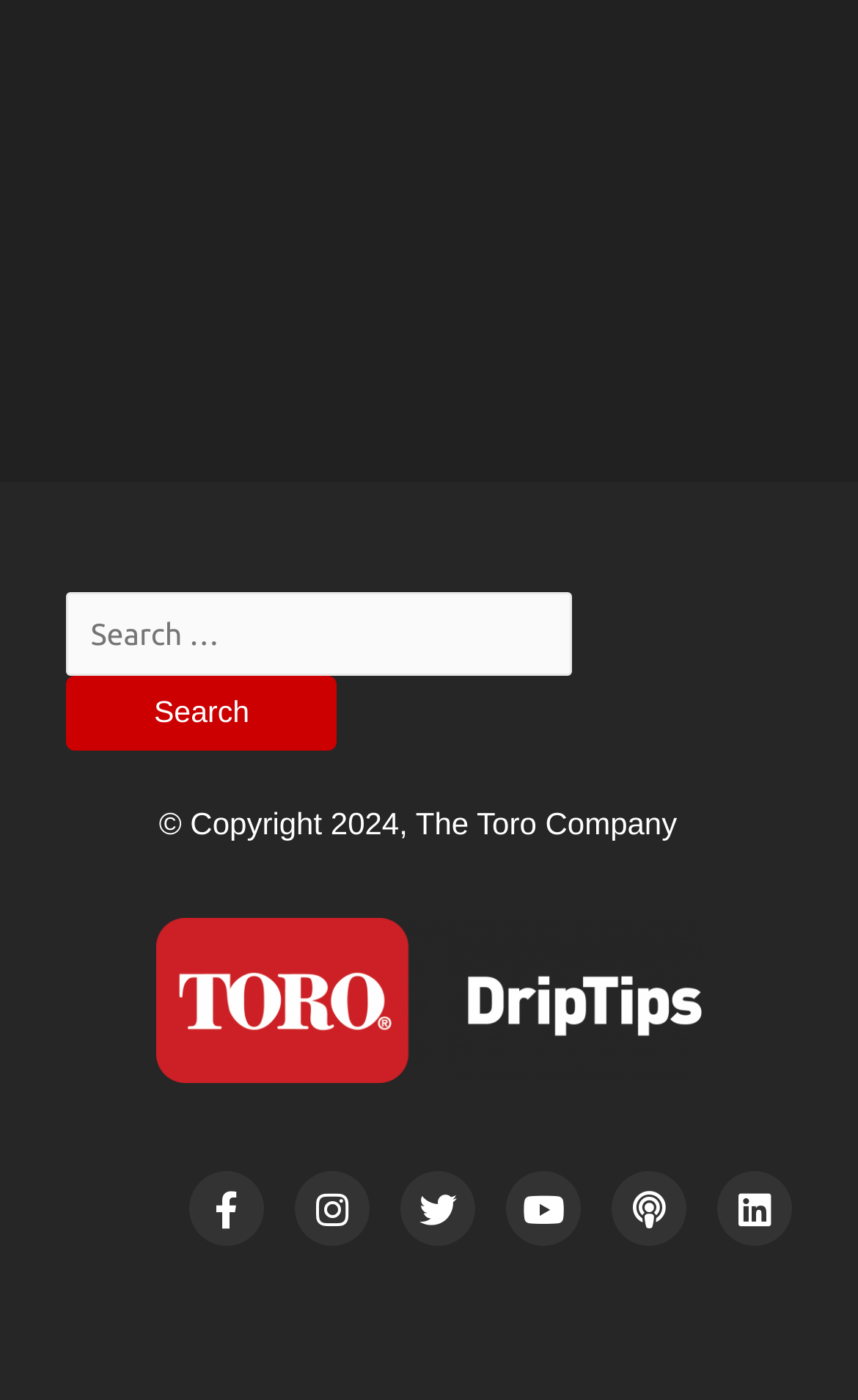Determine the bounding box coordinates of the clickable region to follow the instruction: "Go to Instagram".

[0.344, 0.837, 0.431, 0.89]